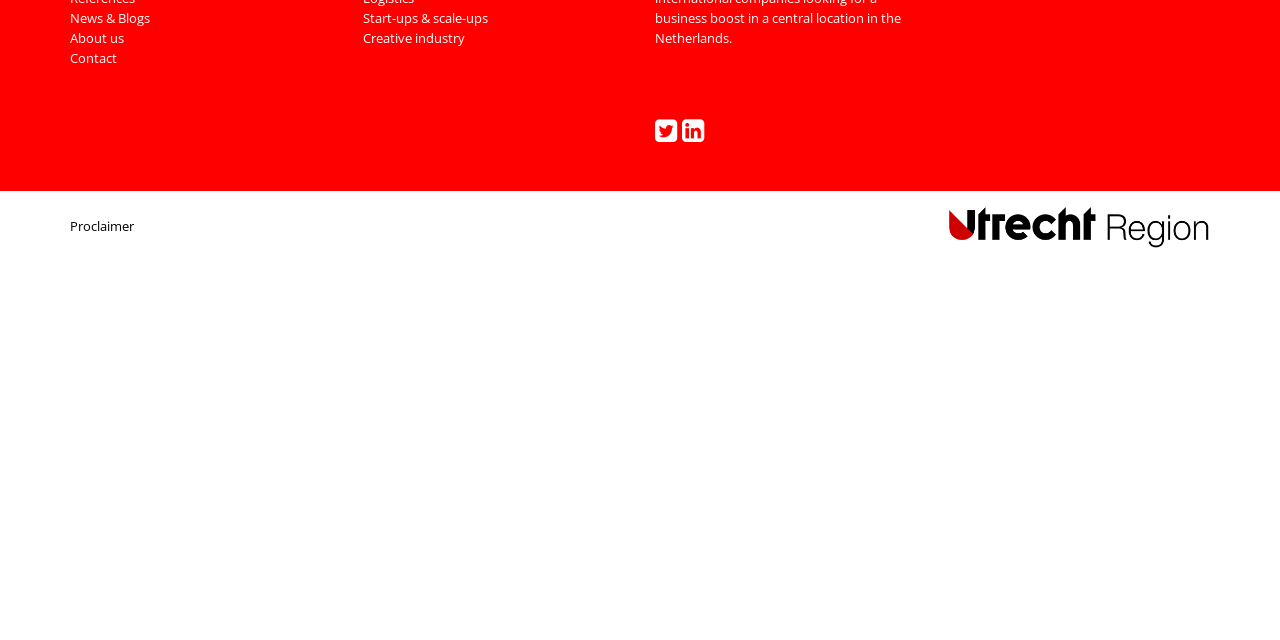Provide the bounding box coordinates for the UI element that is described as: "Contact".

[0.055, 0.076, 0.091, 0.105]